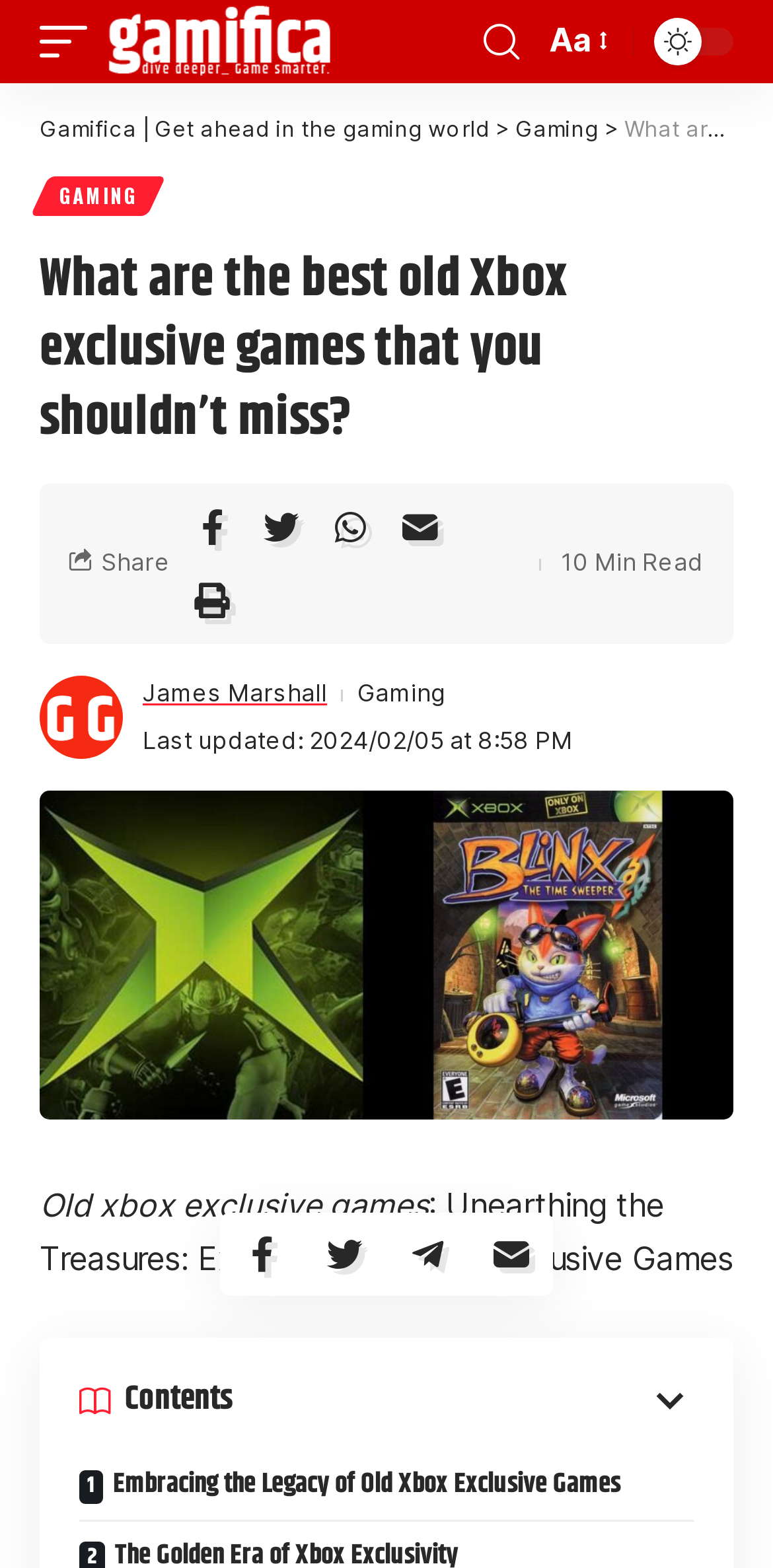When was this article last updated?
From the image, provide a succinct answer in one word or a short phrase.

2024/02/05 at 8:58 PM